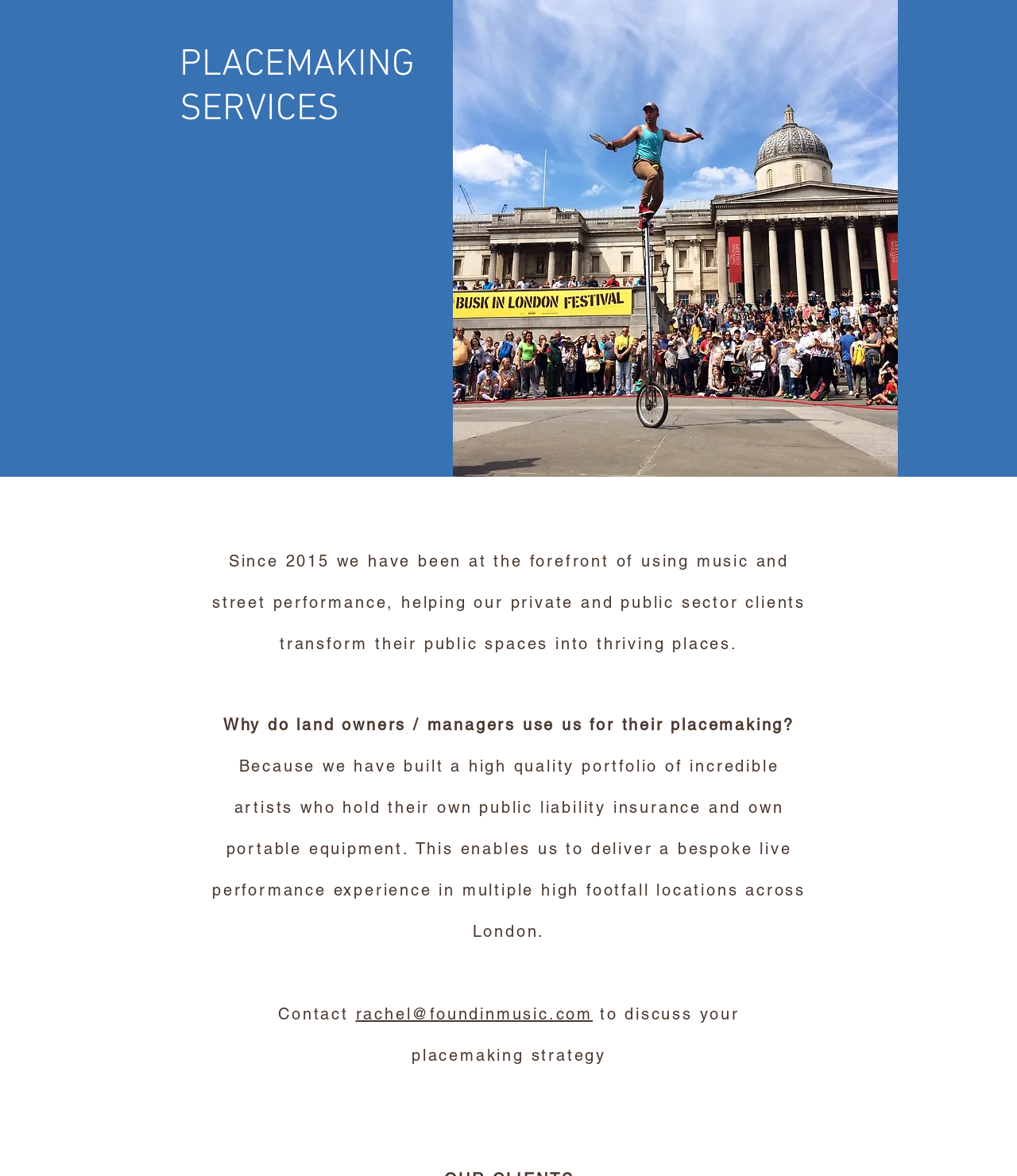Who to contact for discussion?
Please provide a comprehensive and detailed answer to the question.

To discuss placemaking strategy, one can contact Rachel, as indicated by the link 'rachel@foundinmusic.com' and the surrounding text 'Contact to discuss your placemaking strategy'.